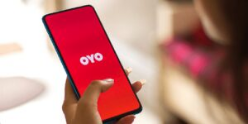Depict the image with a detailed narrative.

A person is seen holding a smartphone featuring the OYO app logo against a vibrant red background. The image captures a moment of engagement with the mobile application, which is associated with OYO, a well-known hospitality service. The blurred background reveals a cozy setting, suggesting the context of travel or accommodation planning. This visual representation highlights the increasing reliance on mobile technology for booking and managing hospitality experiences, reflecting a modern approach to travel and lodging. The smartphone's sleek design complements the app's interface, emphasizing convenience and accessibility.